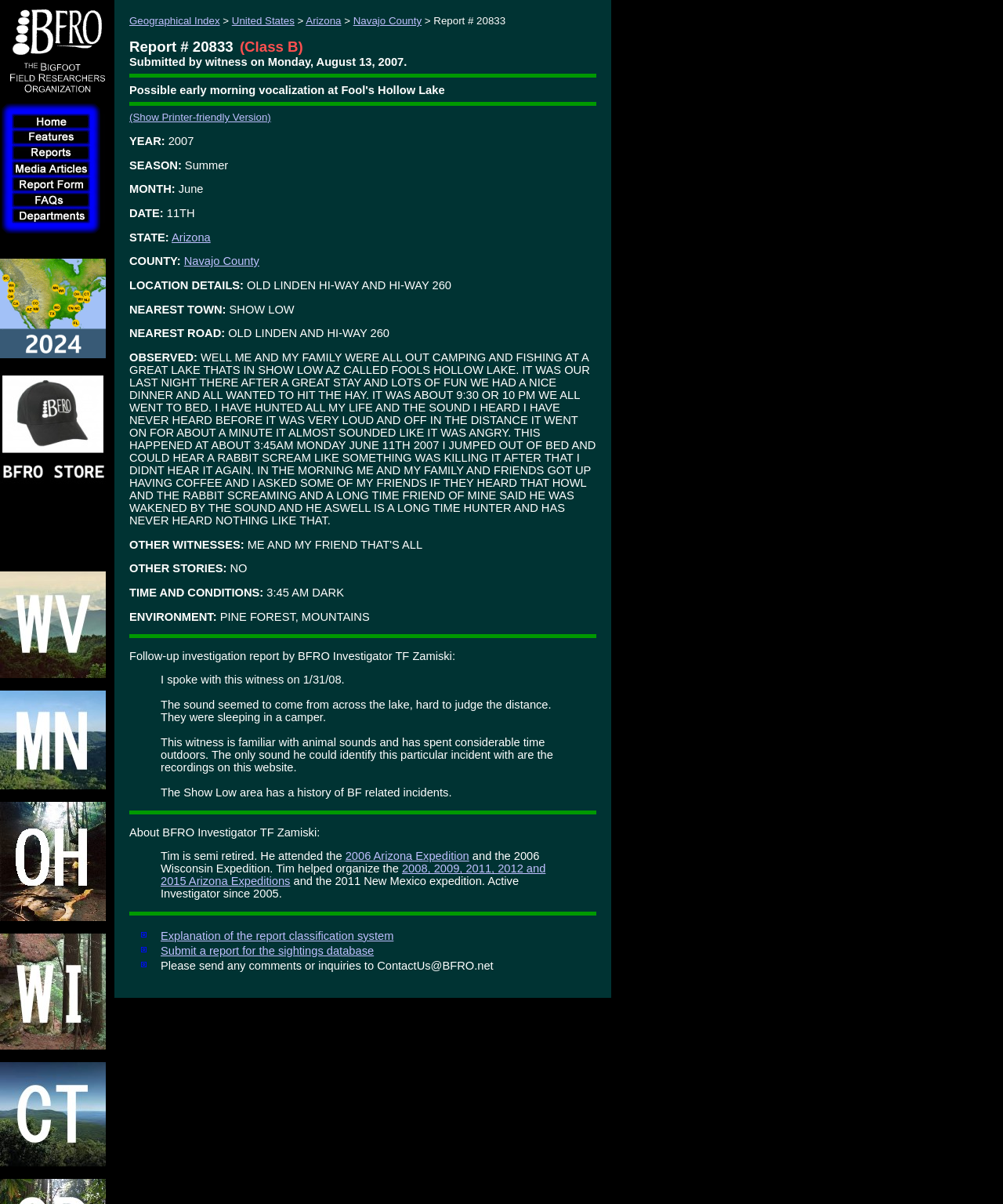Specify the bounding box coordinates of the element's area that should be clicked to execute the given instruction: "Click the Bigfoot Field Researchers Organization Logo". The coordinates should be four float numbers between 0 and 1, i.e., [left, top, right, bottom].

[0.006, 0.076, 0.107, 0.087]